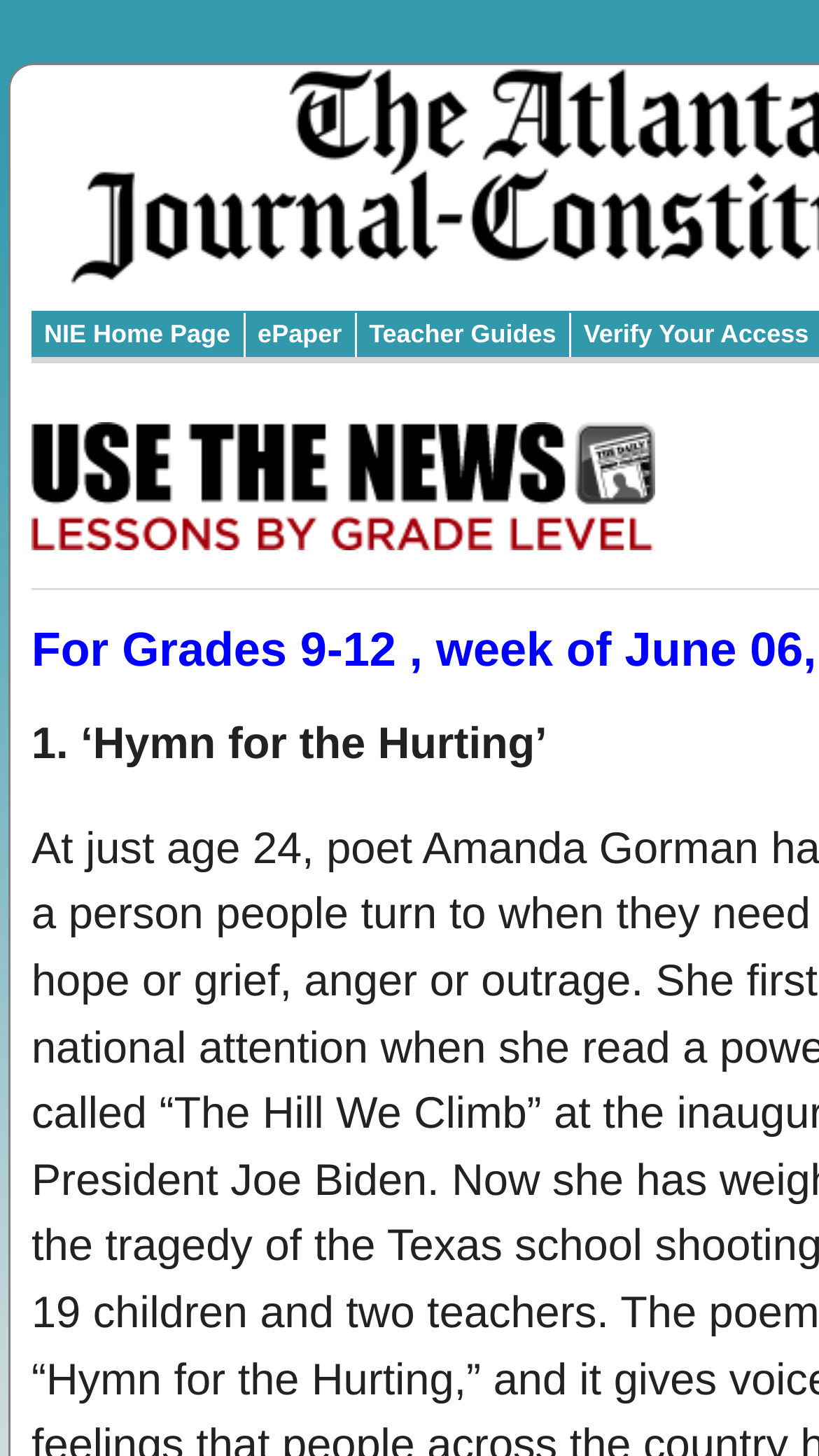Illustrate the webpage's structure and main components comprehensively.

The webpage is focused on providing educational resources, specifically lessons, from the Atlanta Journal Constitution's Newspaper in Education (NIE) program. 

At the top, there are three links aligned horizontally, which are 'NIE Home Page', 'ePaper', and 'Teacher Guides', respectively from left to right. 

Below these links, there is a prominent image that spans across most of the width of the page. 

Underneath the image, there is a heading or title that reads '1. ‘Hymn for the Hurting’', which suggests that the webpage may be providing a lesson or resource related to this topic.